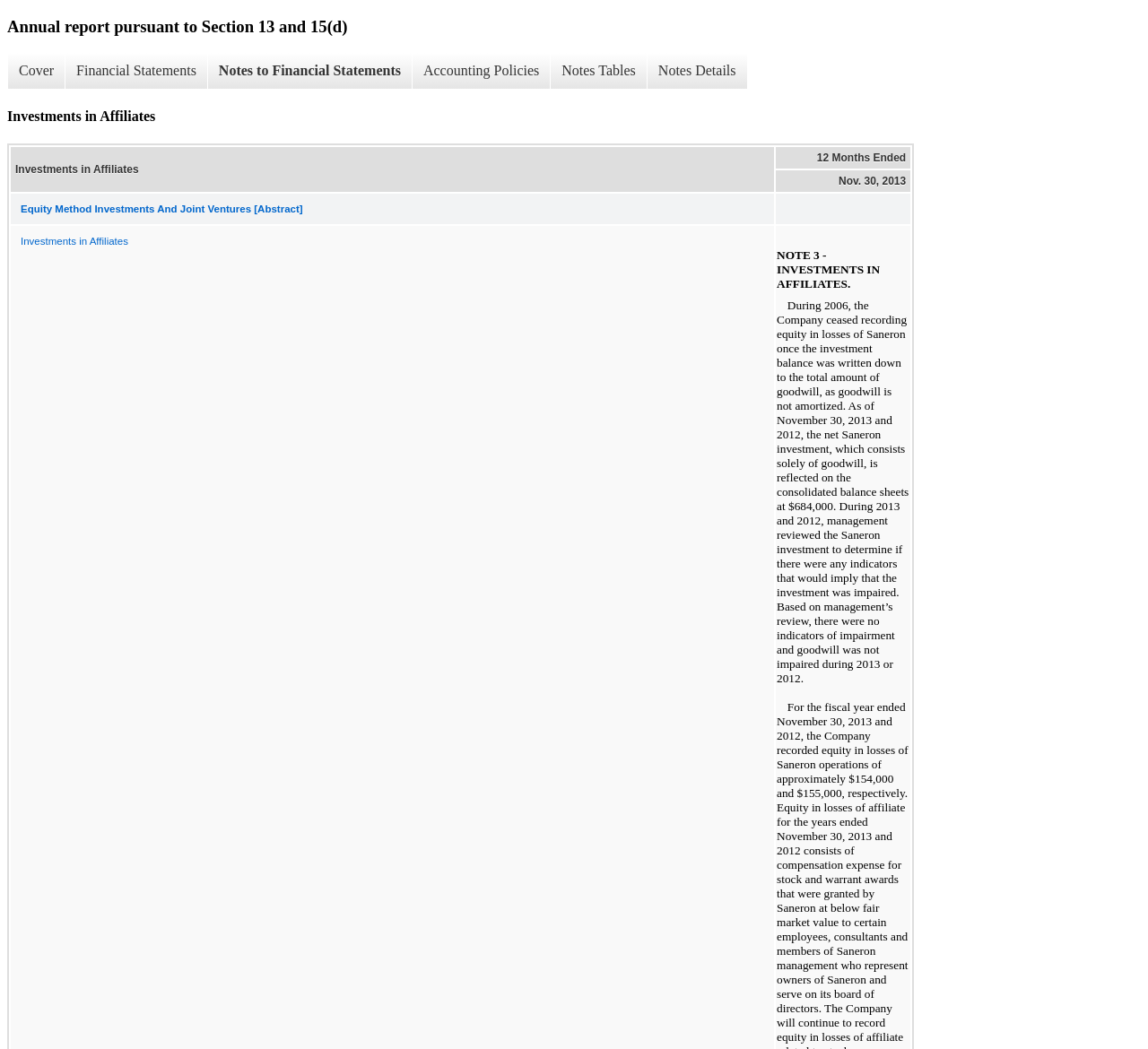Answer the question below with a single word or a brief phrase: 
How many columns are in the table?

2